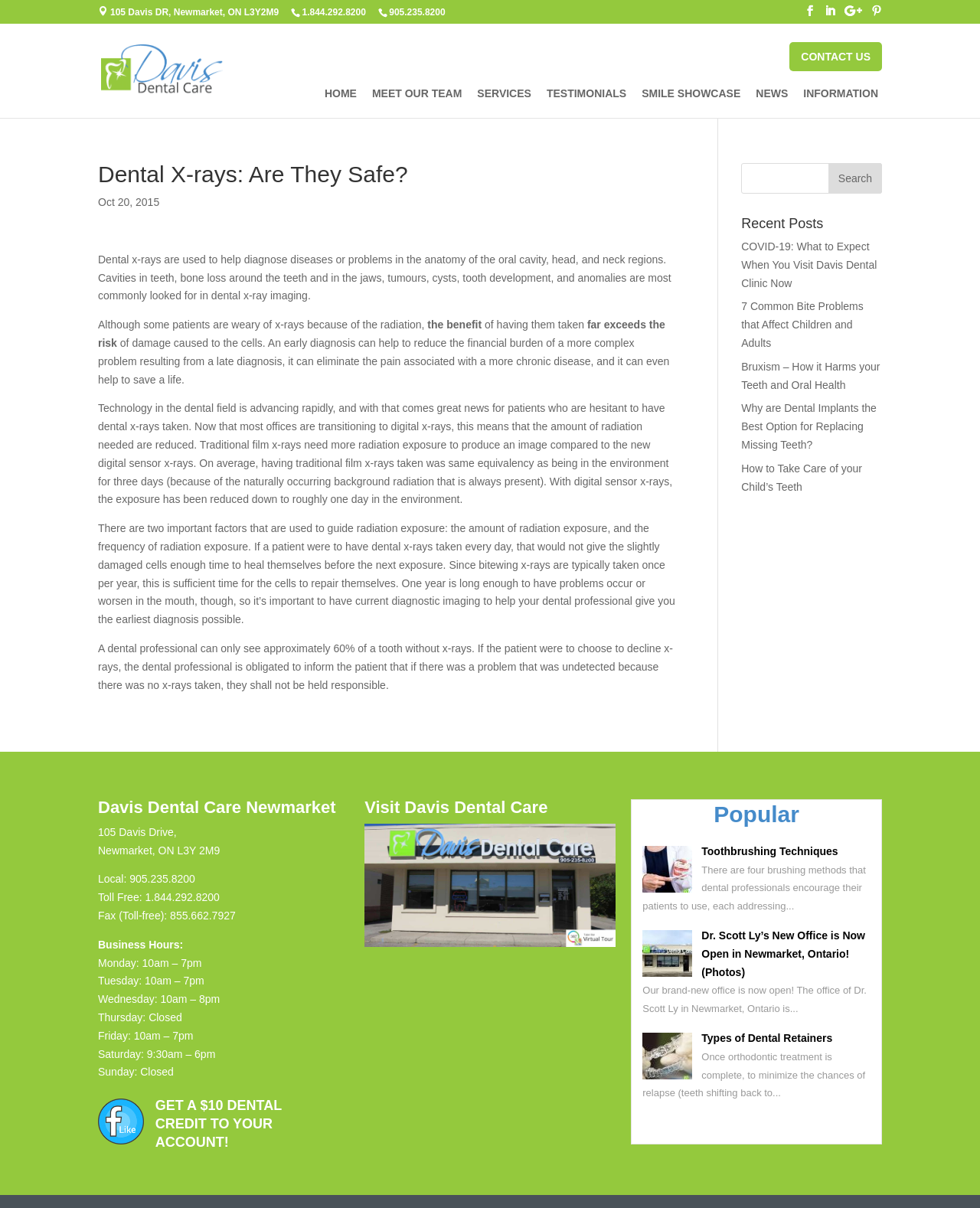Could you determine the bounding box coordinates of the clickable element to complete the instruction: "Search for recent posts"? Provide the coordinates as four float numbers between 0 and 1, i.e., [left, top, right, bottom].

[0.756, 0.135, 0.9, 0.16]